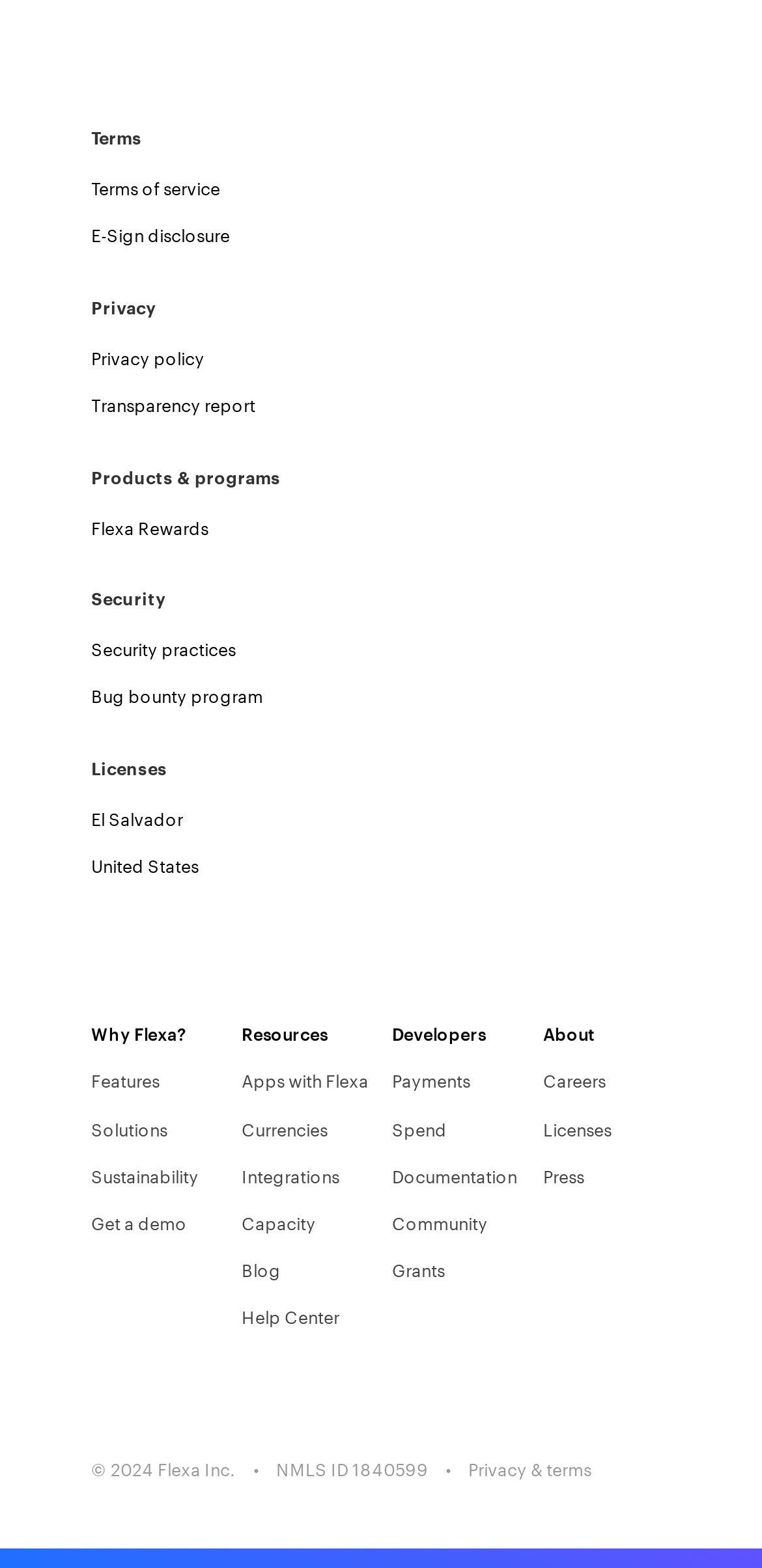Locate the bounding box coordinates of the item that should be clicked to fulfill the instruction: "Learn about Flexa's features".

[0.12, 0.683, 0.21, 0.697]